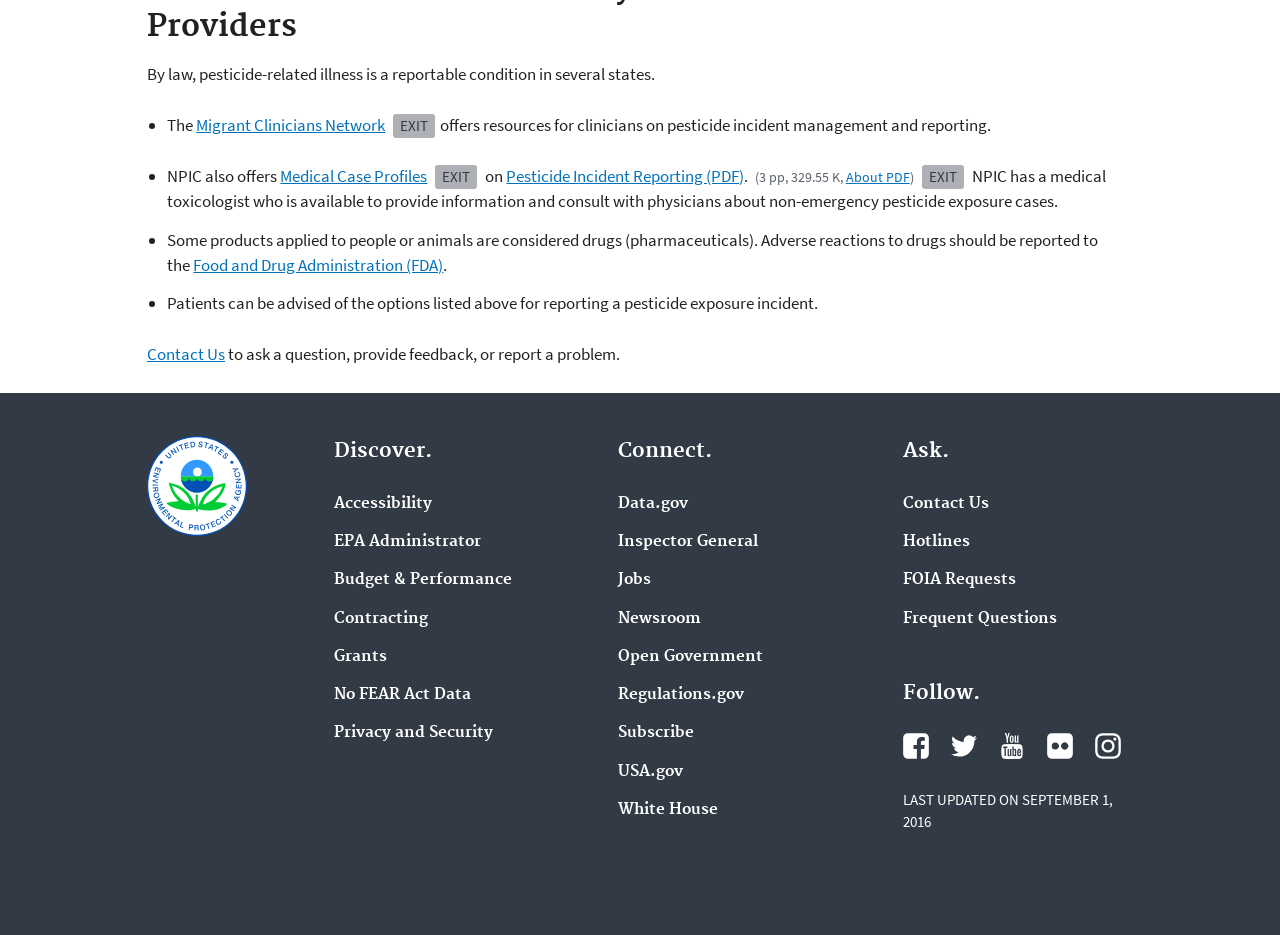Provide the bounding box coordinates of the HTML element this sentence describes: "FOIA Requests". The bounding box coordinates consist of four float numbers between 0 and 1, i.e., [left, top, right, bottom].

[0.705, 0.611, 0.794, 0.63]